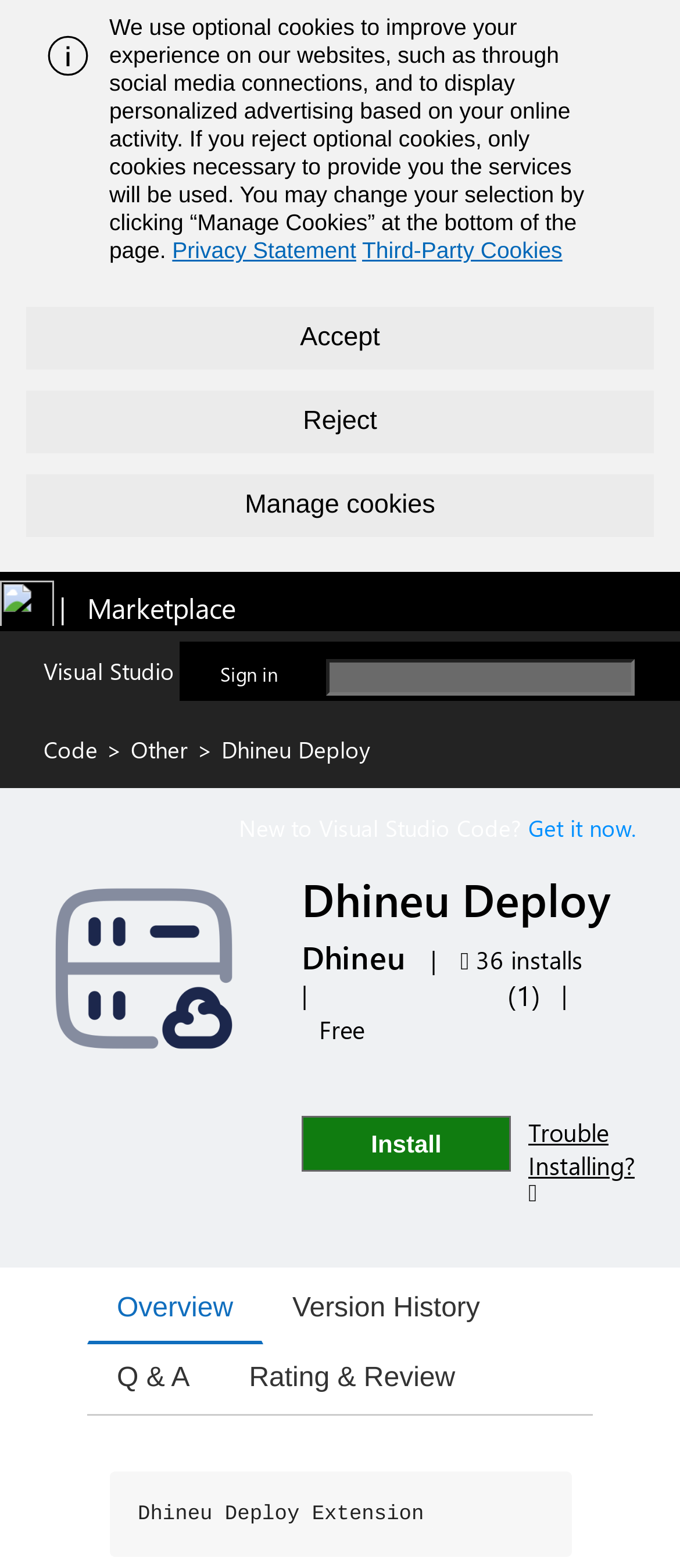Provide your answer to the question using just one word or phrase: What is the purpose of the 'Manage cookies' button?

To manage cookies